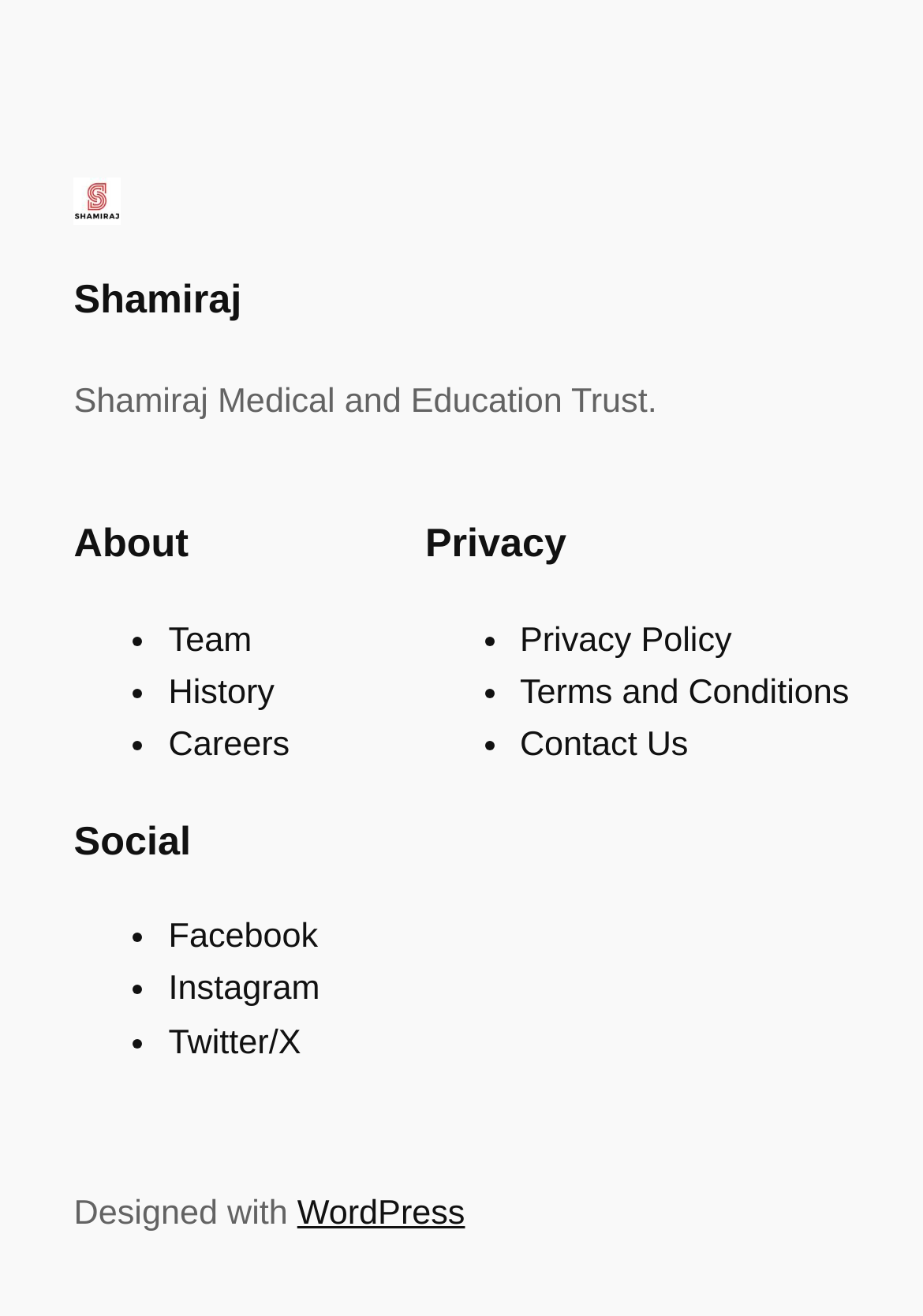Locate the bounding box coordinates of the area to click to fulfill this instruction: "Check out WordPress". The bounding box should be presented as four float numbers between 0 and 1, in the order [left, top, right, bottom].

[0.322, 0.909, 0.504, 0.938]